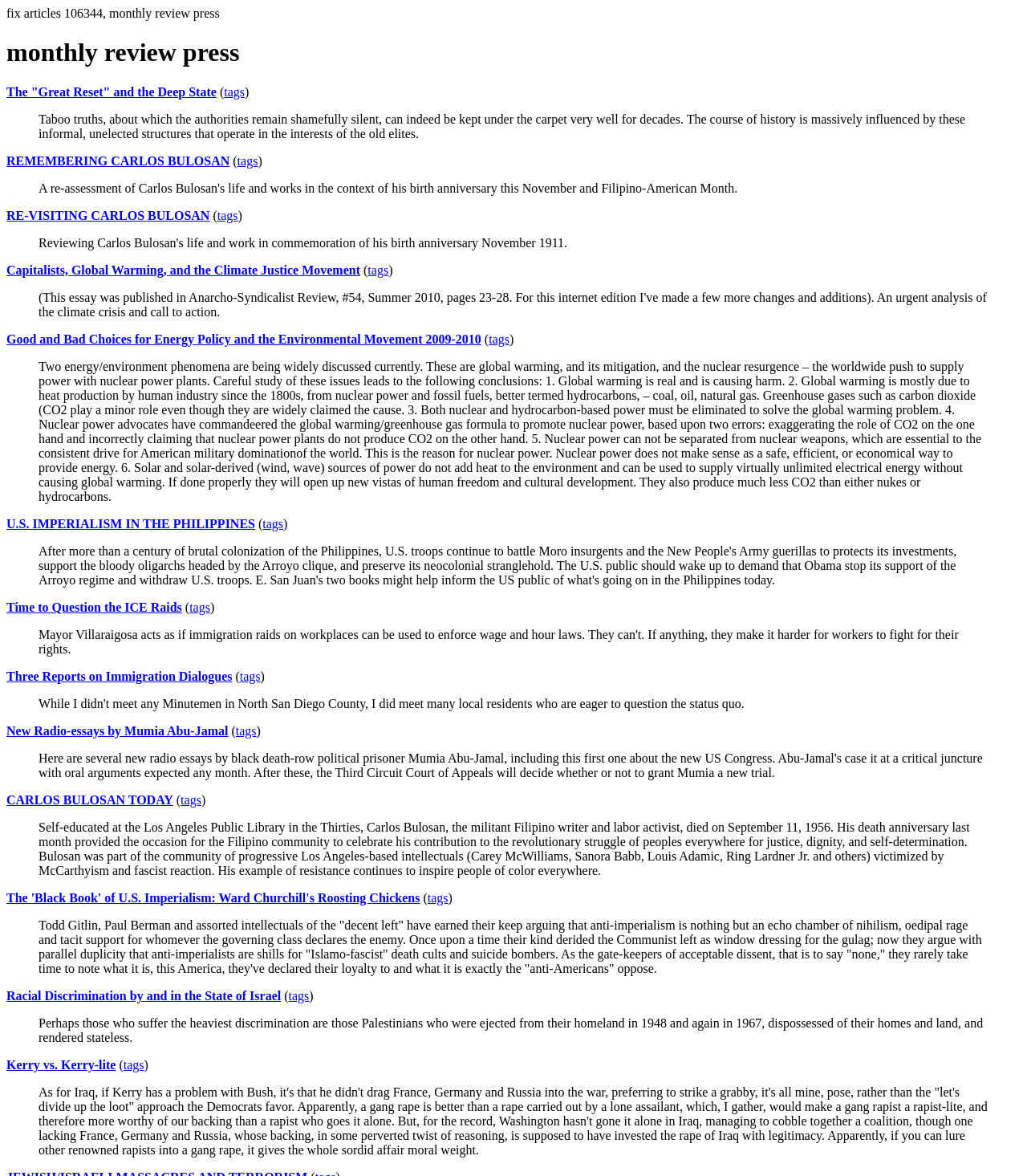Please provide a one-word or short phrase answer to the question:
What is the topic of the text in the 16th blockquote?

Energy policy and environmental movement